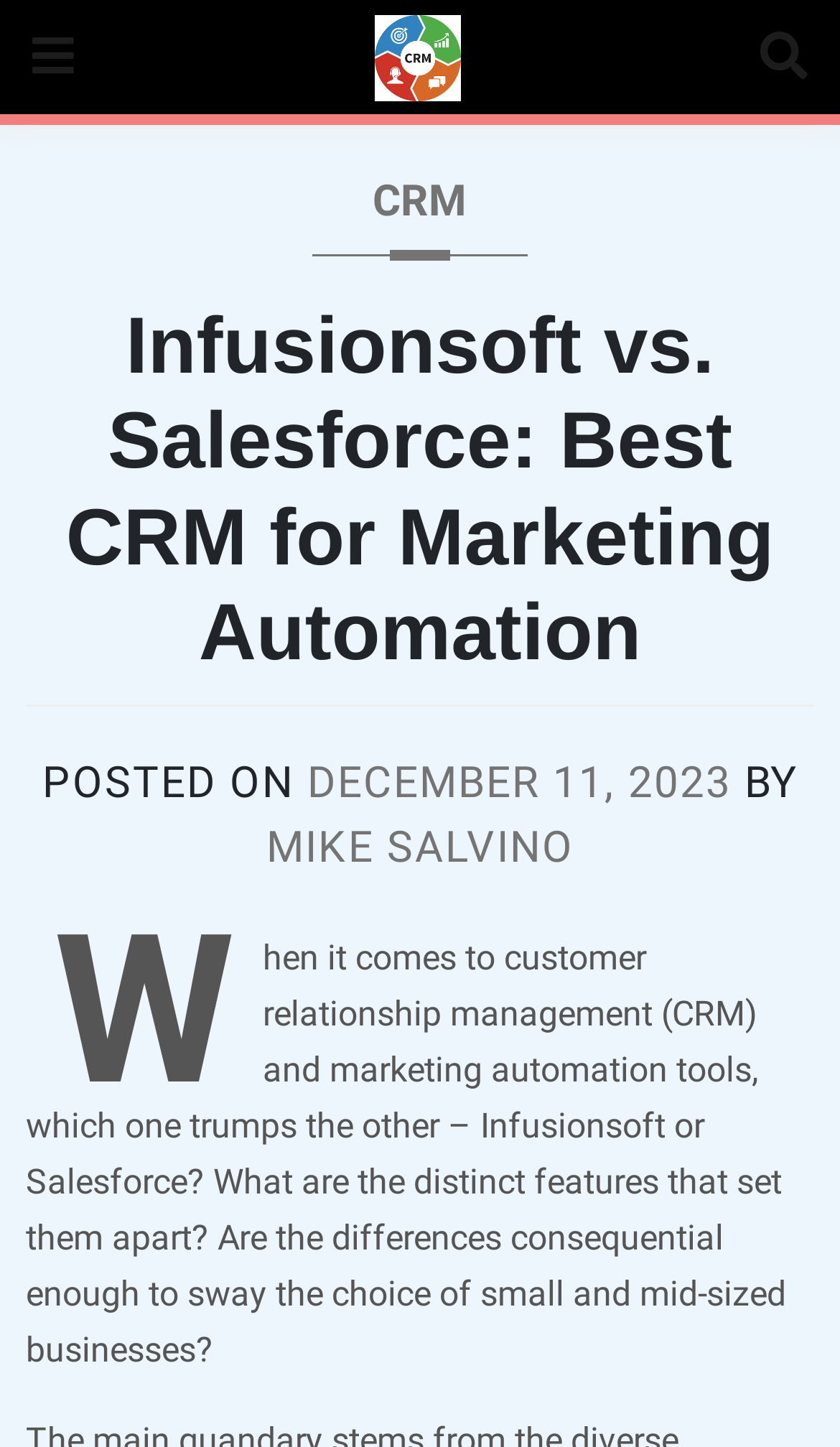Based on the image, provide a detailed and complete answer to the question: 
When was the article posted?

The posting date can be found in the middle section of the webpage, where the link element with the text 'DECEMBER 11, 2023' is located, which is accompanied by the text 'POSTED ON'.